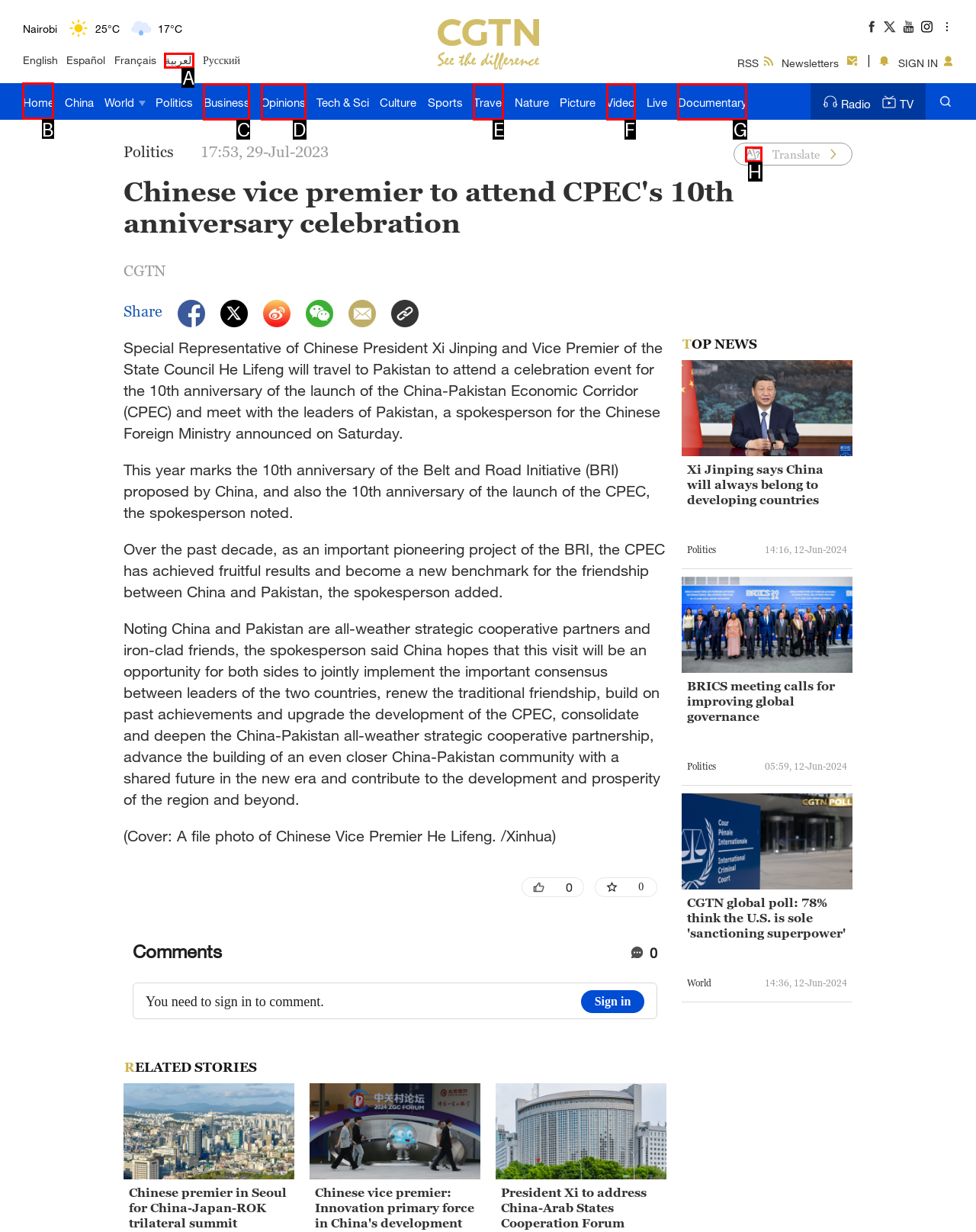Tell me which one HTML element I should click to complete this task: Go to the Home page Answer with the option's letter from the given choices directly.

B